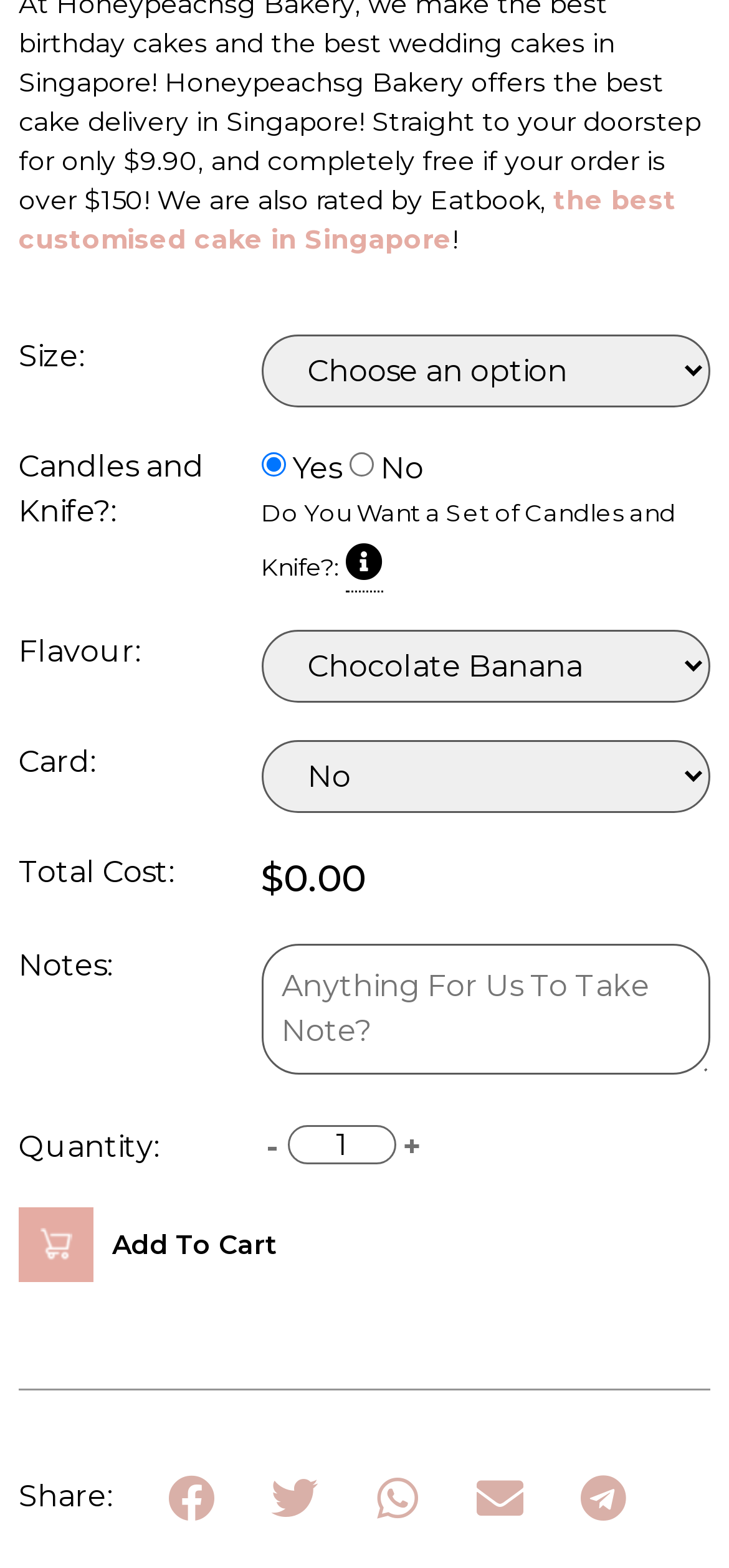Find the bounding box coordinates of the clickable region needed to perform the following instruction: "Share on facebook". The coordinates should be provided as four float numbers between 0 and 1, i.e., [left, top, right, bottom].

[0.205, 0.928, 0.321, 0.982]